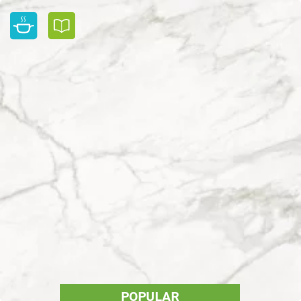Using the details in the image, give a detailed response to the question below:
What is the primary material showcased in the image?

The image primarily showcases the Grassi White Worktop by Ceralsio, which is a stylish and durable material perfect for enhancing interiors.